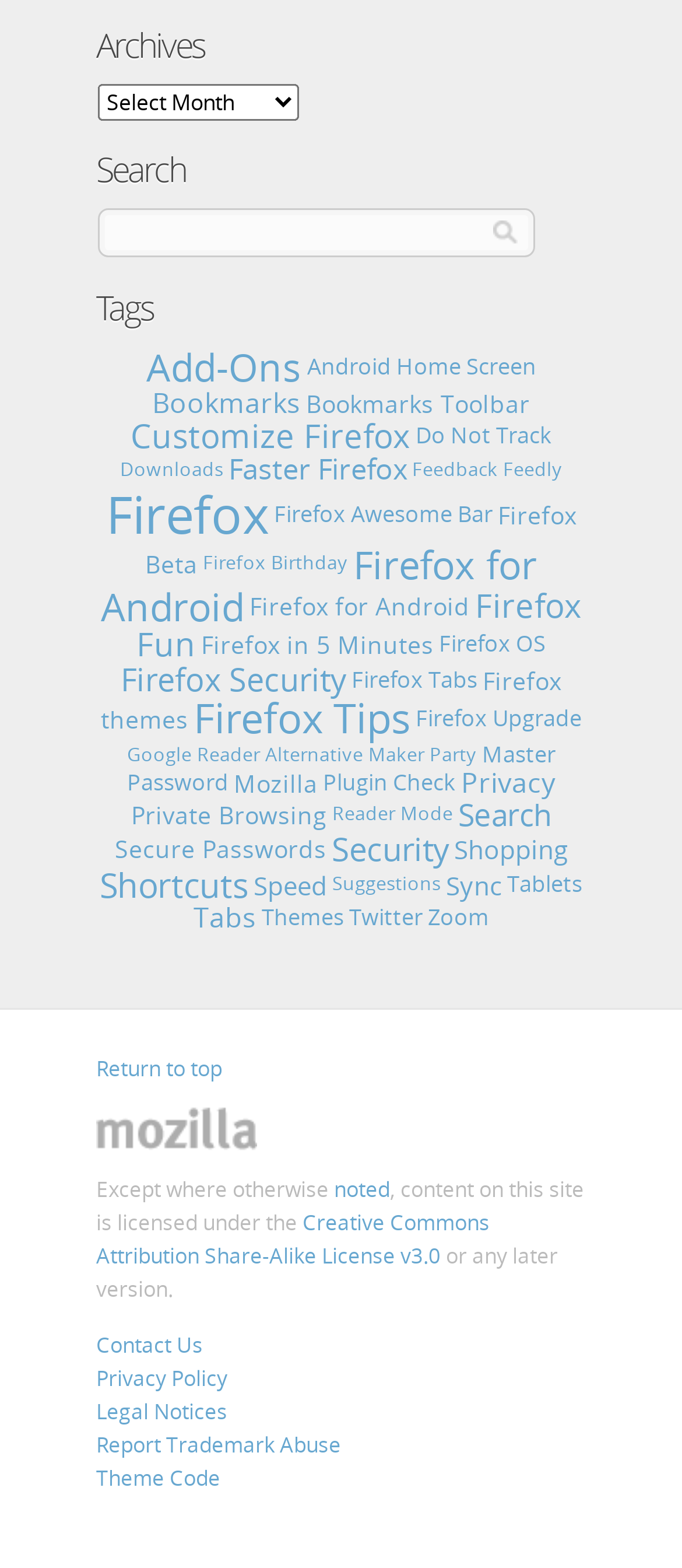Find the bounding box coordinates for the HTML element described in this sentence: "Firefox in 5 Minutes". Provide the coordinates as four float numbers between 0 and 1, in the format [left, top, right, bottom].

[0.295, 0.401, 0.636, 0.422]